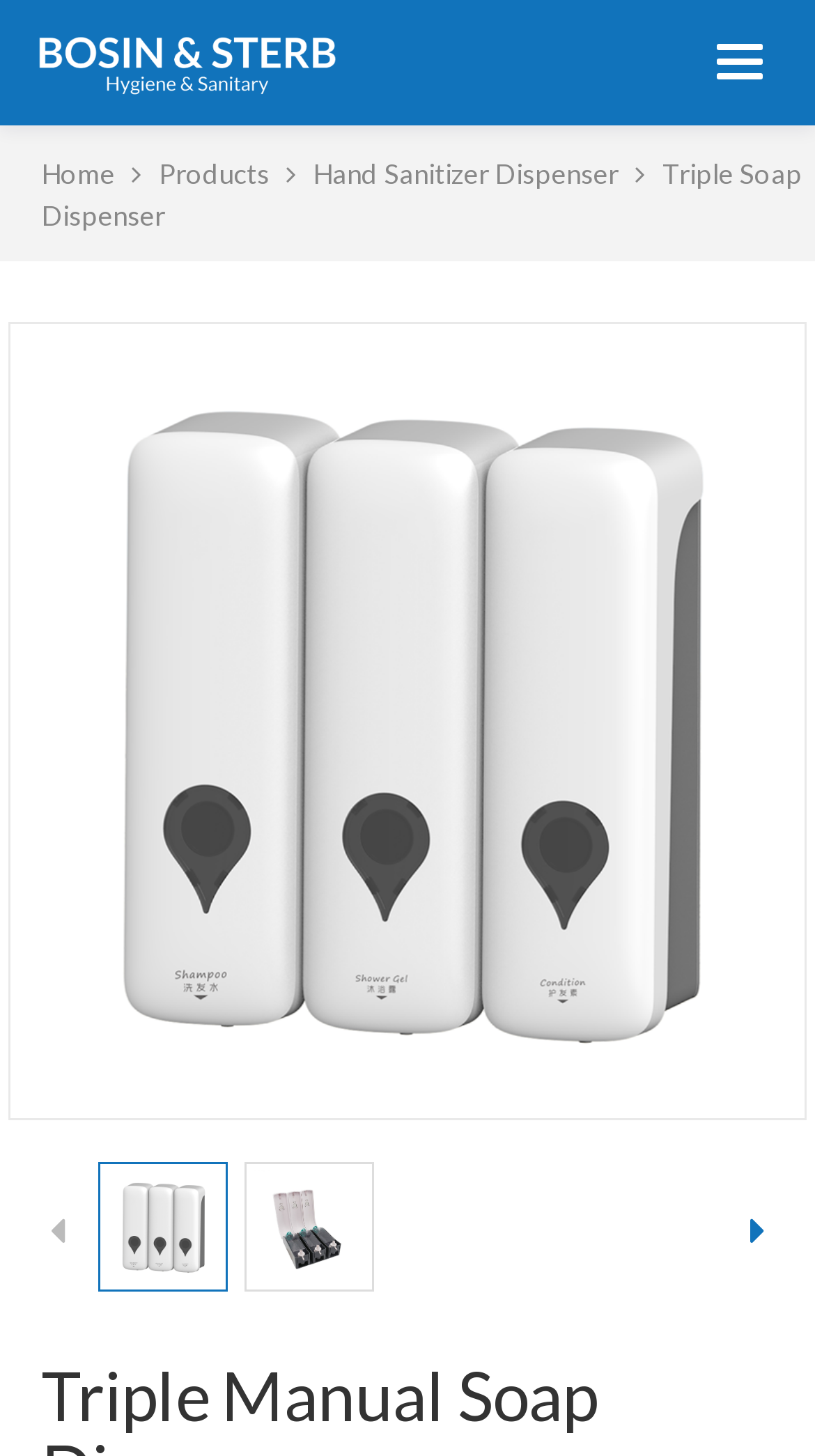Given the element description Hand Sanitizer Dispenser, identify the bounding box coordinates for the UI element on the webpage screenshot. The format should be (top-left x, top-left y, bottom-right x, bottom-right y), with values between 0 and 1.

[0.385, 0.107, 0.759, 0.13]